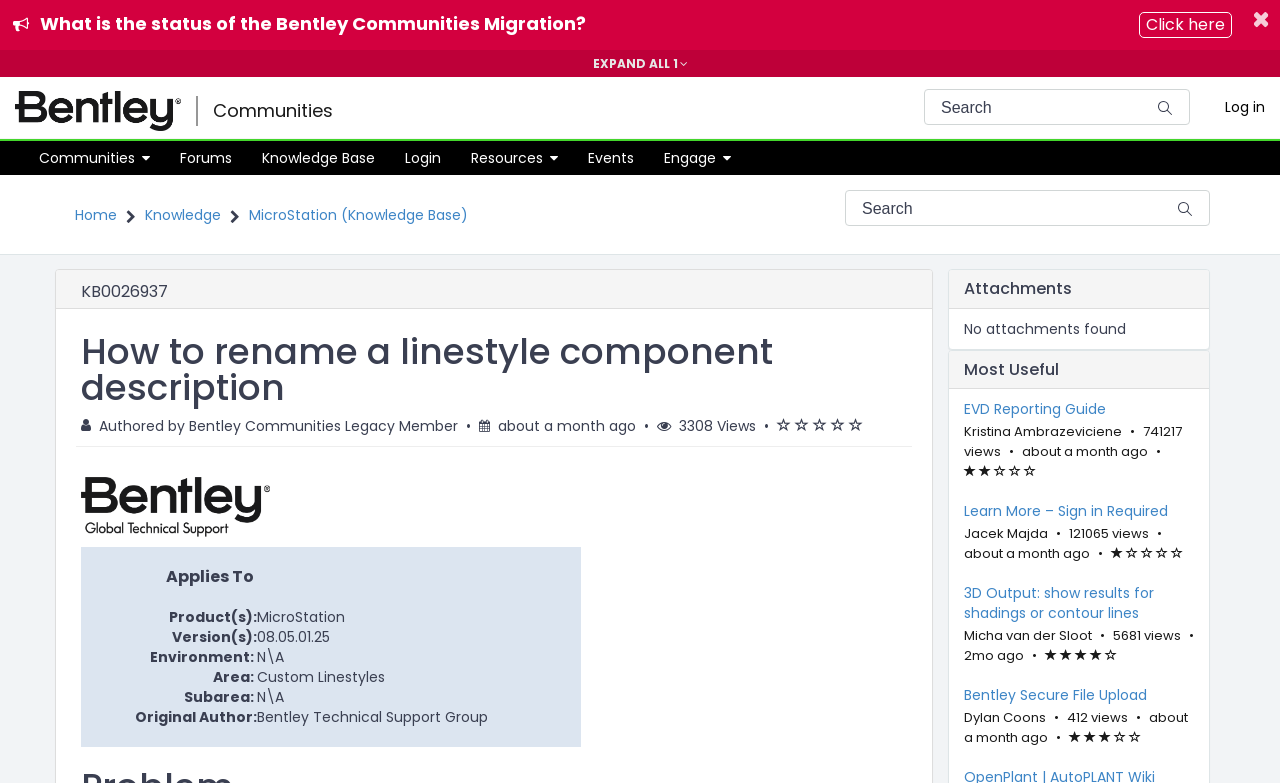Analyze the image and deliver a detailed answer to the question: What is the area related to the article?

The area can be found in the table under the 'Area:' column, which is part of the article metadata.